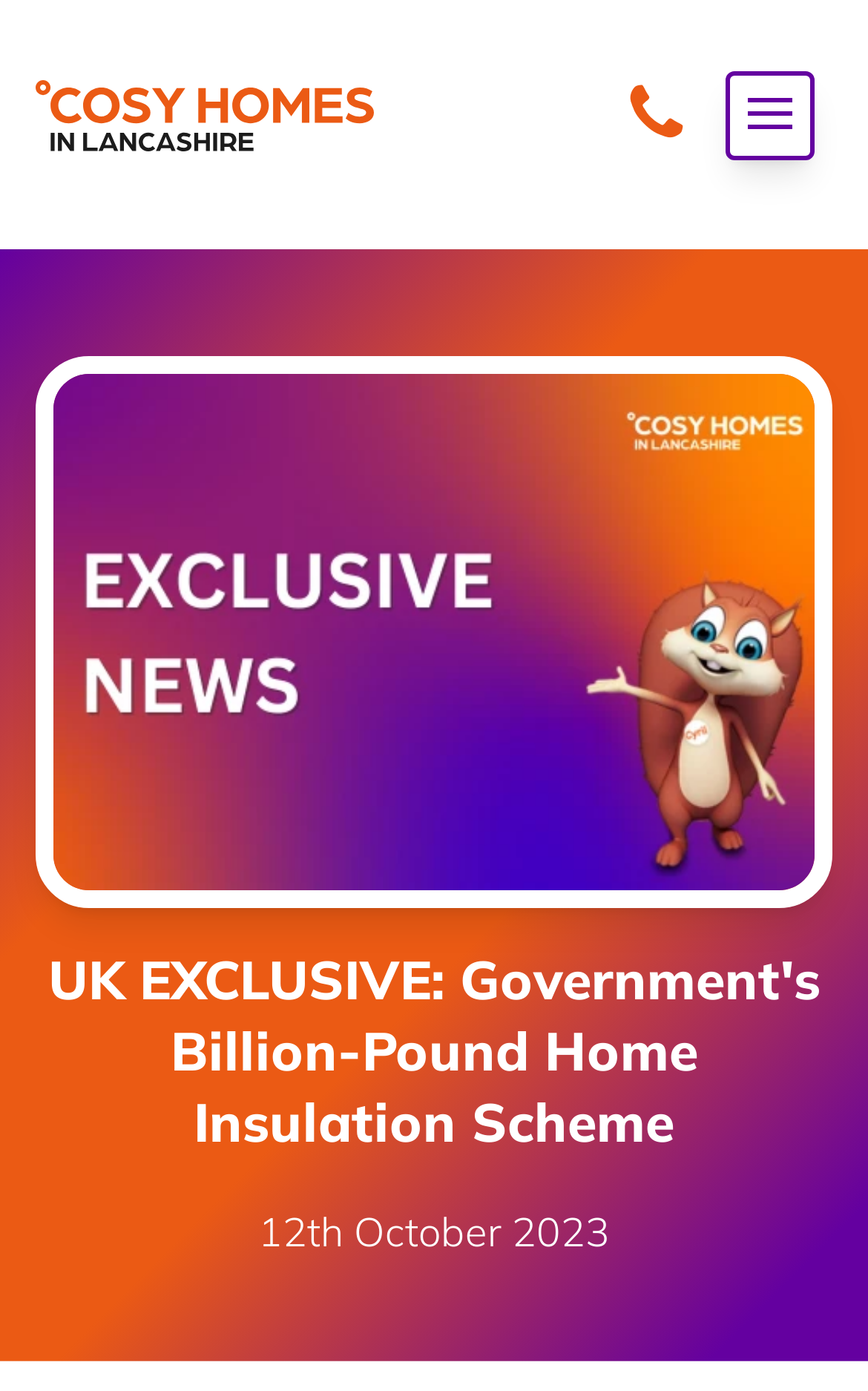Can you find and provide the main heading text of this webpage?

UK EXCLUSIVE: Government's Billion-Pound Home Insulation Scheme